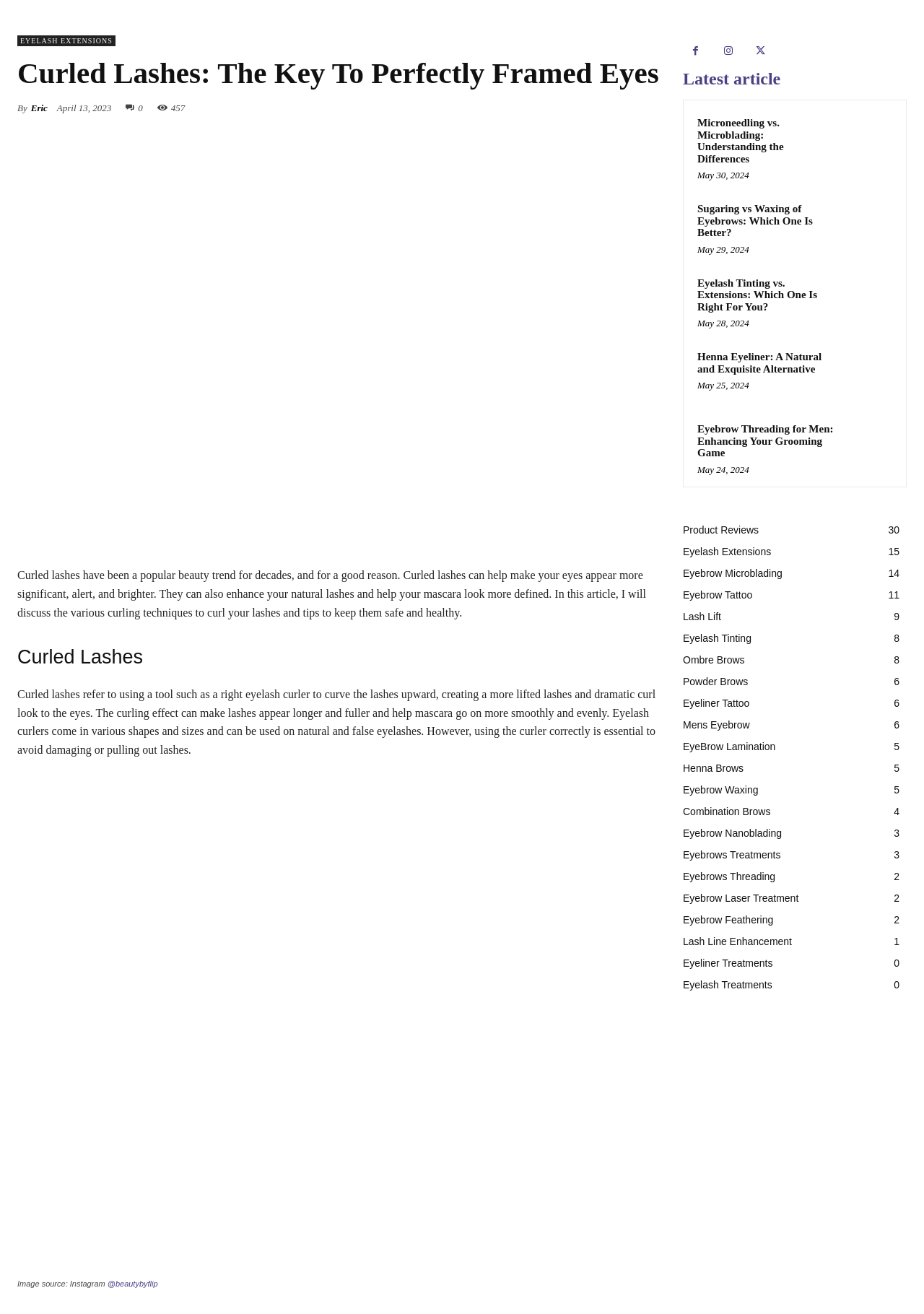Answer the question with a single word or phrase: 
How many articles are listed under 'Latest article'?

5